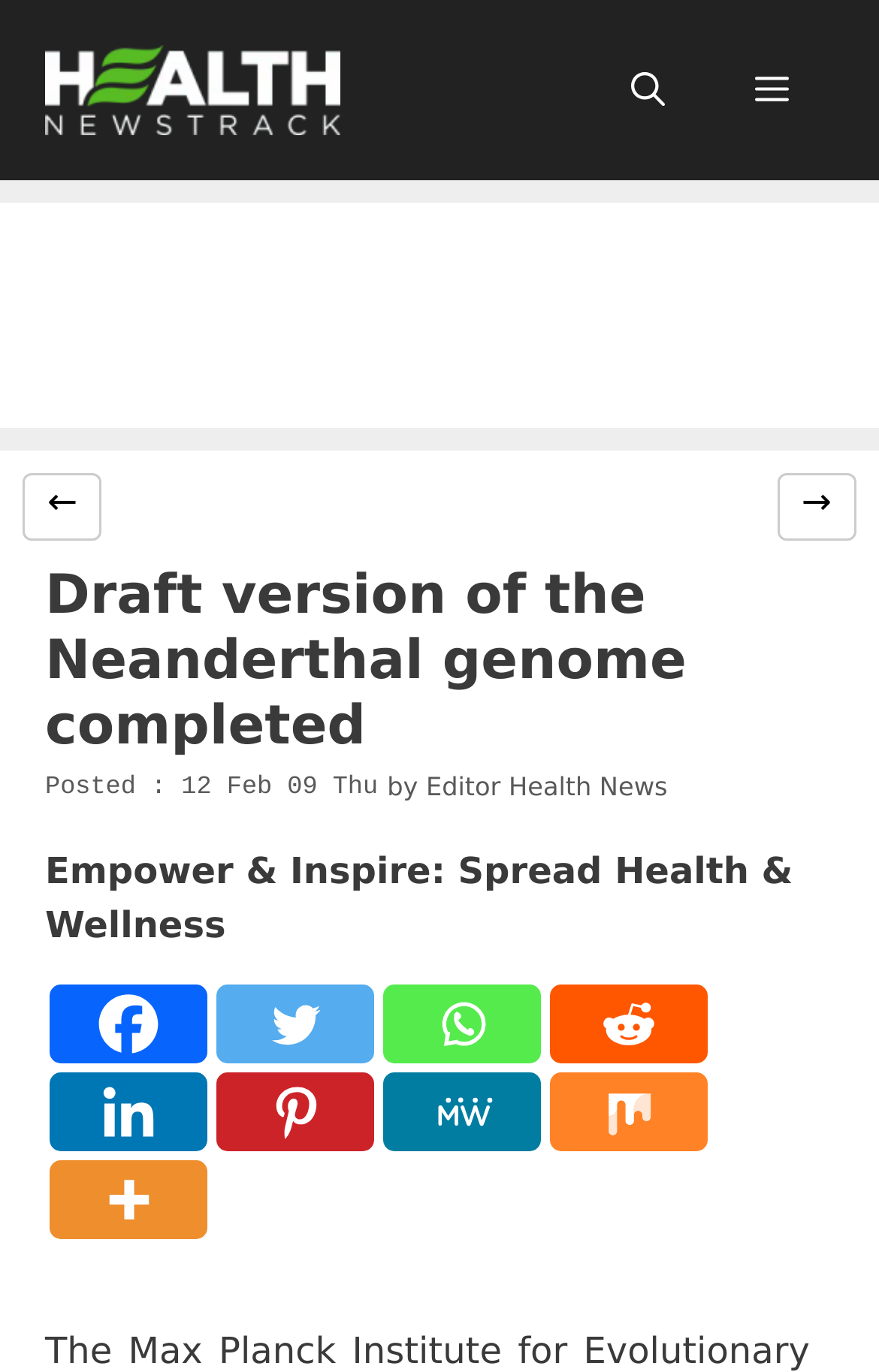What is the date of the article?
Using the details from the image, give an elaborate explanation to answer the question.

The date of the article can be found in the time section, which is located below the heading of the webpage. The date is displayed as '12 Feb 09 Thu'.